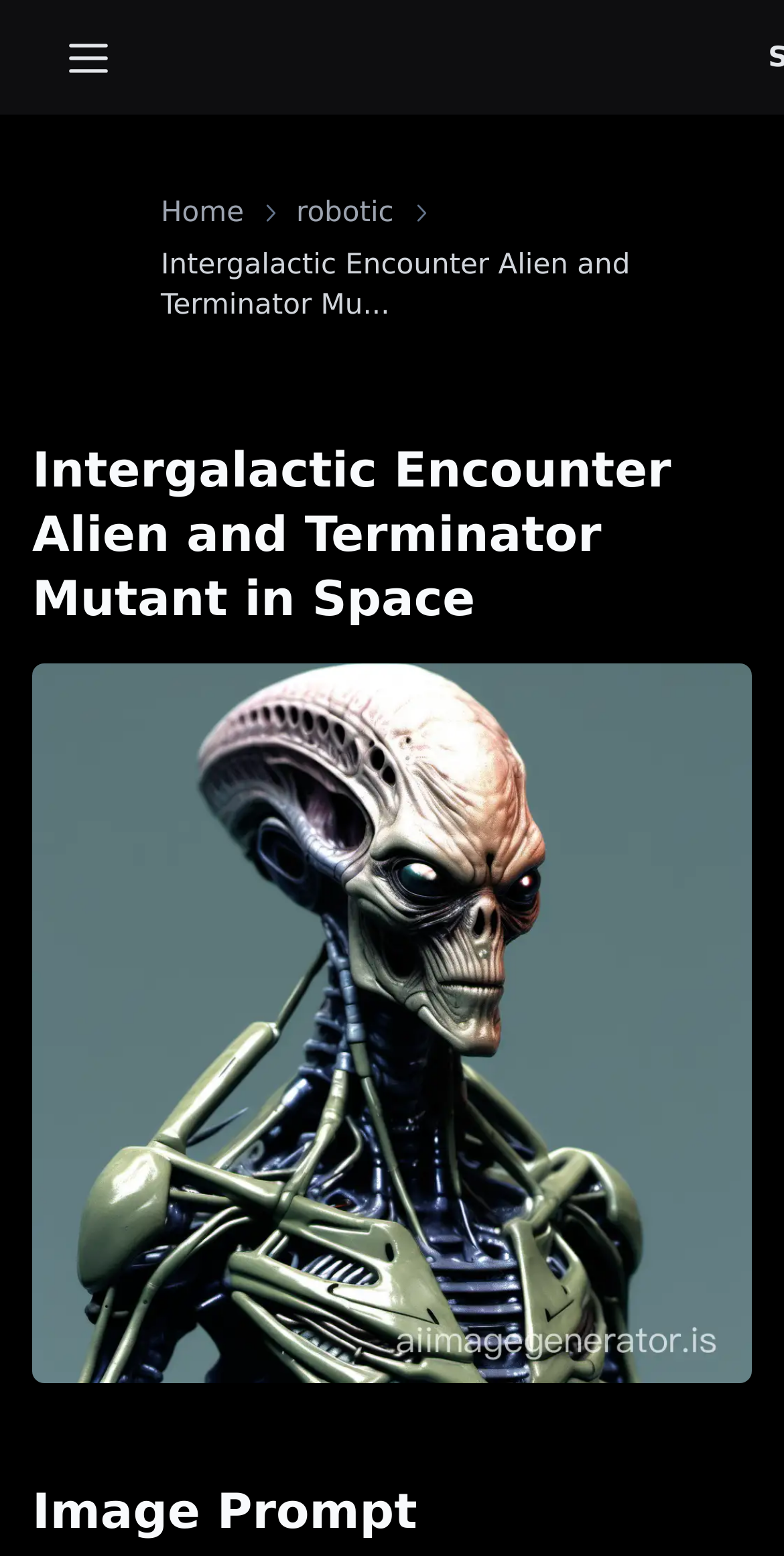Respond to the following question with a brief word or phrase:
What is the second heading on the page?

Image Prompt